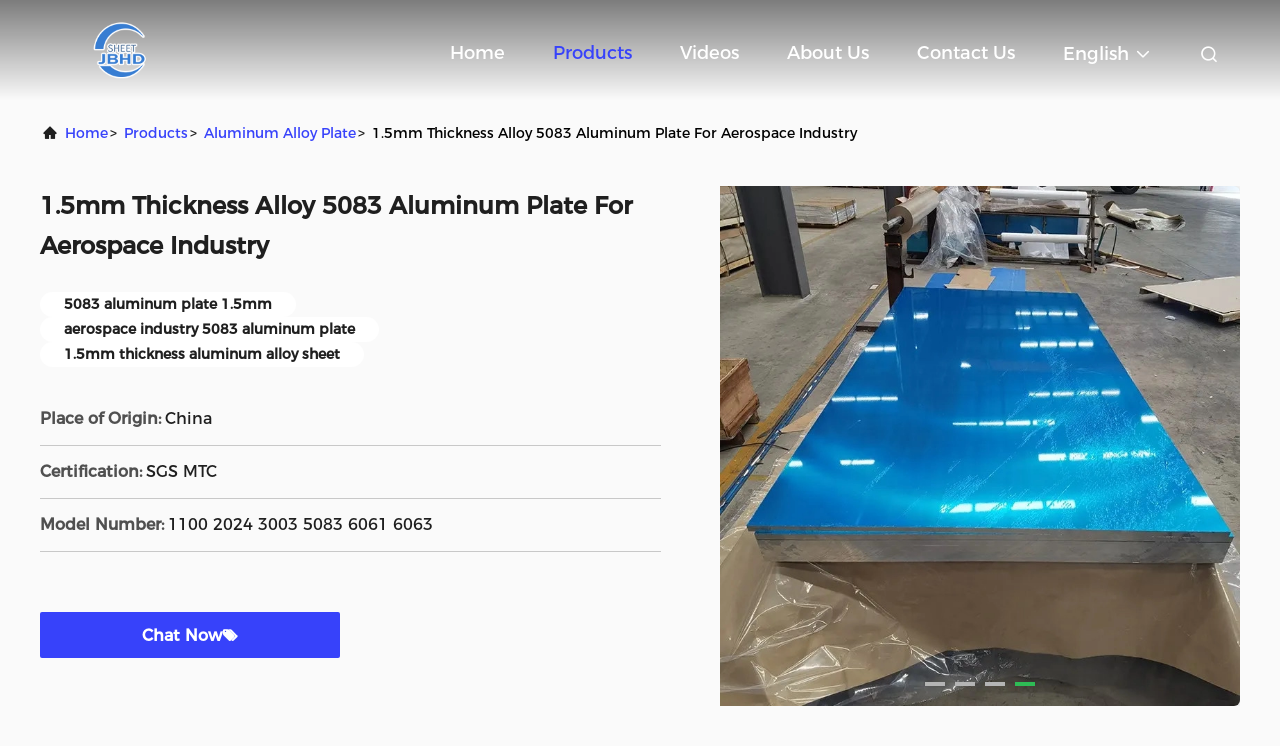Identify the bounding box coordinates of the clickable region required to complete the instruction: "Click on the company logo". The coordinates should be given as four float numbers within the range of 0 and 1, i.e., [left, top, right, bottom].

[0.036, 0.029, 0.151, 0.109]